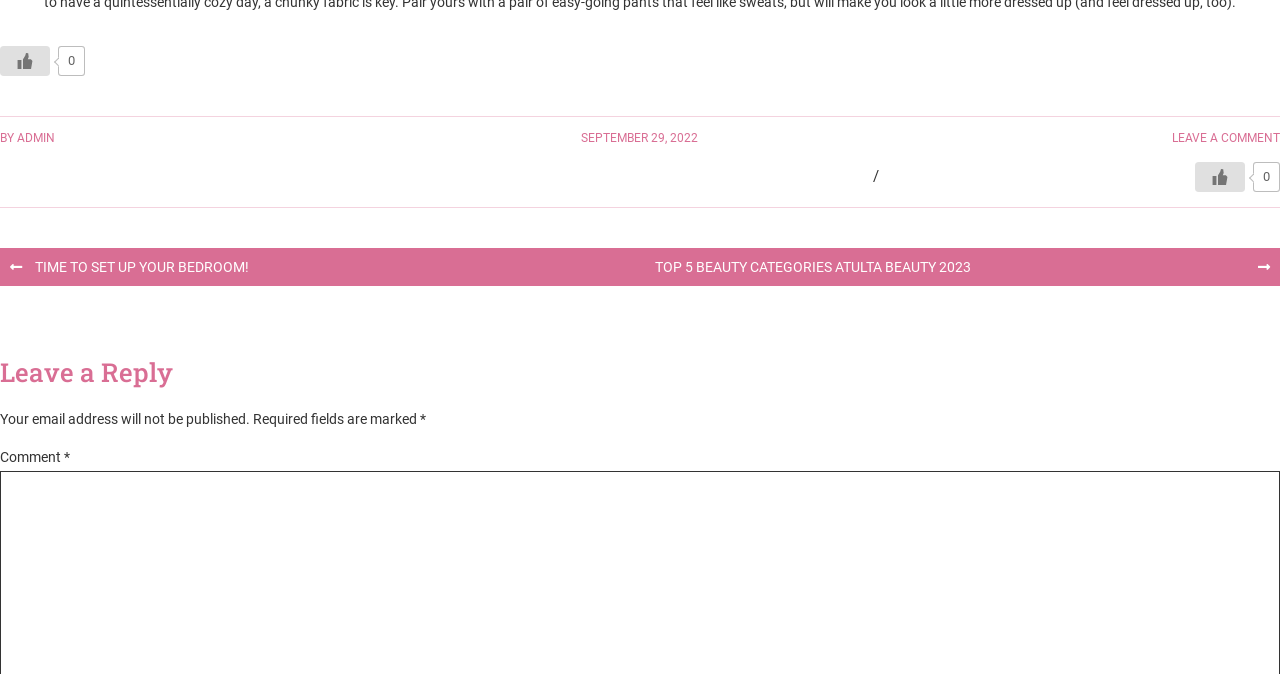Answer the question in one word or a short phrase:
How many links are in the top section?

3